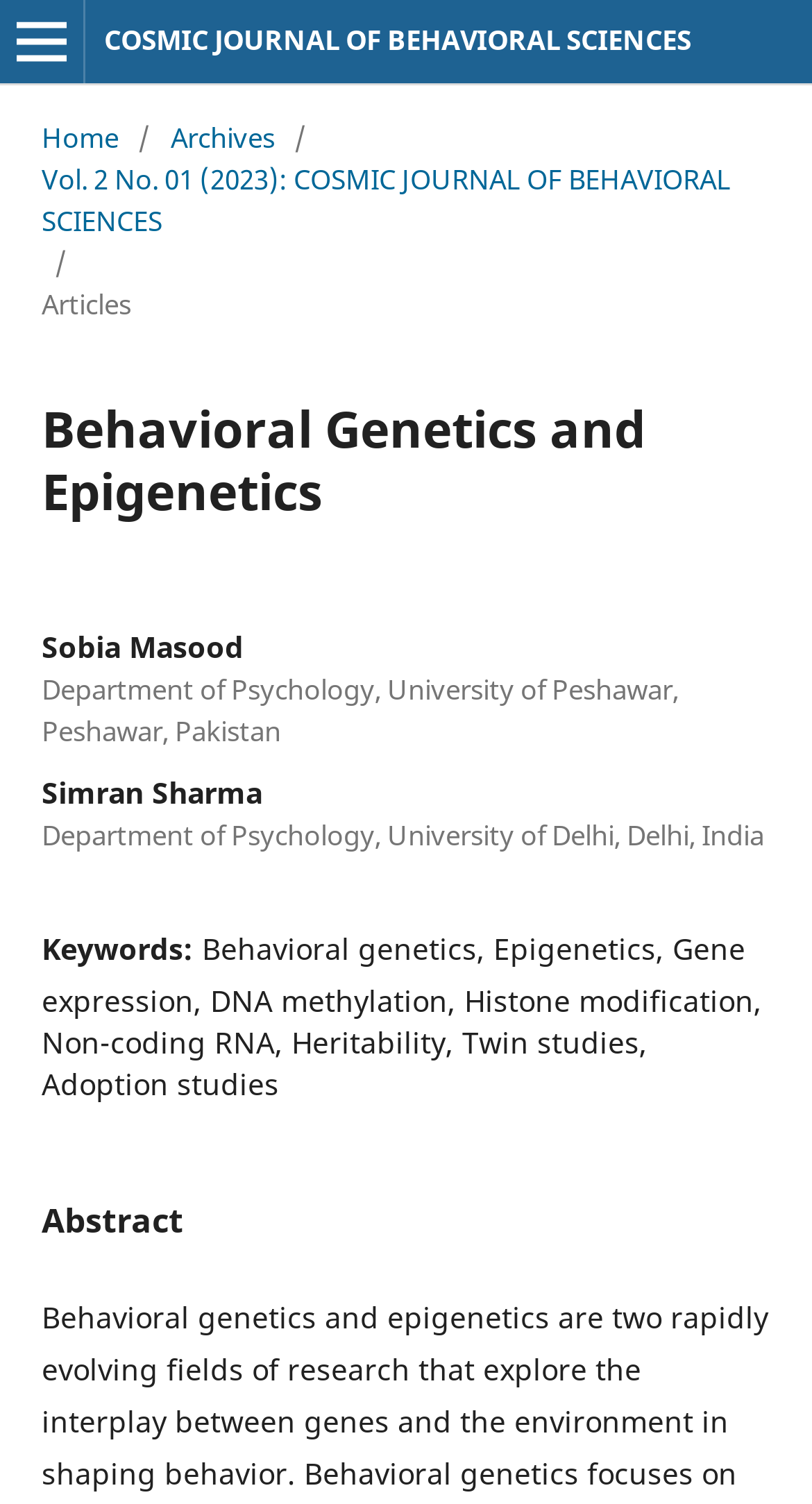How many keywords are listed?
Based on the screenshot, answer the question with a single word or phrase.

9